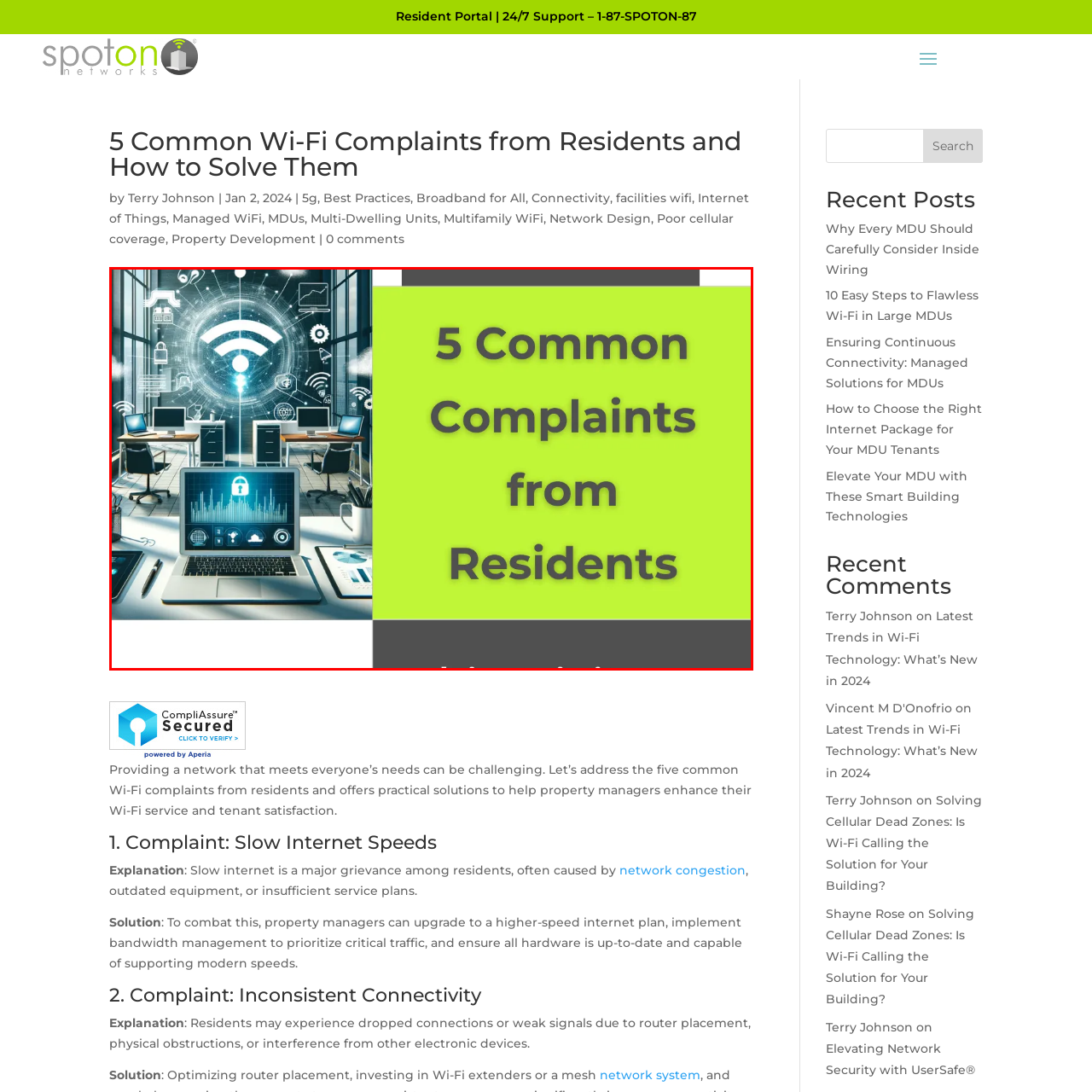Focus on the portion of the image highlighted in red and deliver a detailed explanation for the following question: What is depicted on the computers in the office setting?

The caption describes the modern office setting with multiple computers displaying graphs and charts, which are emblematic of data and network management, suggesting that the computers are showing visual representations of data.